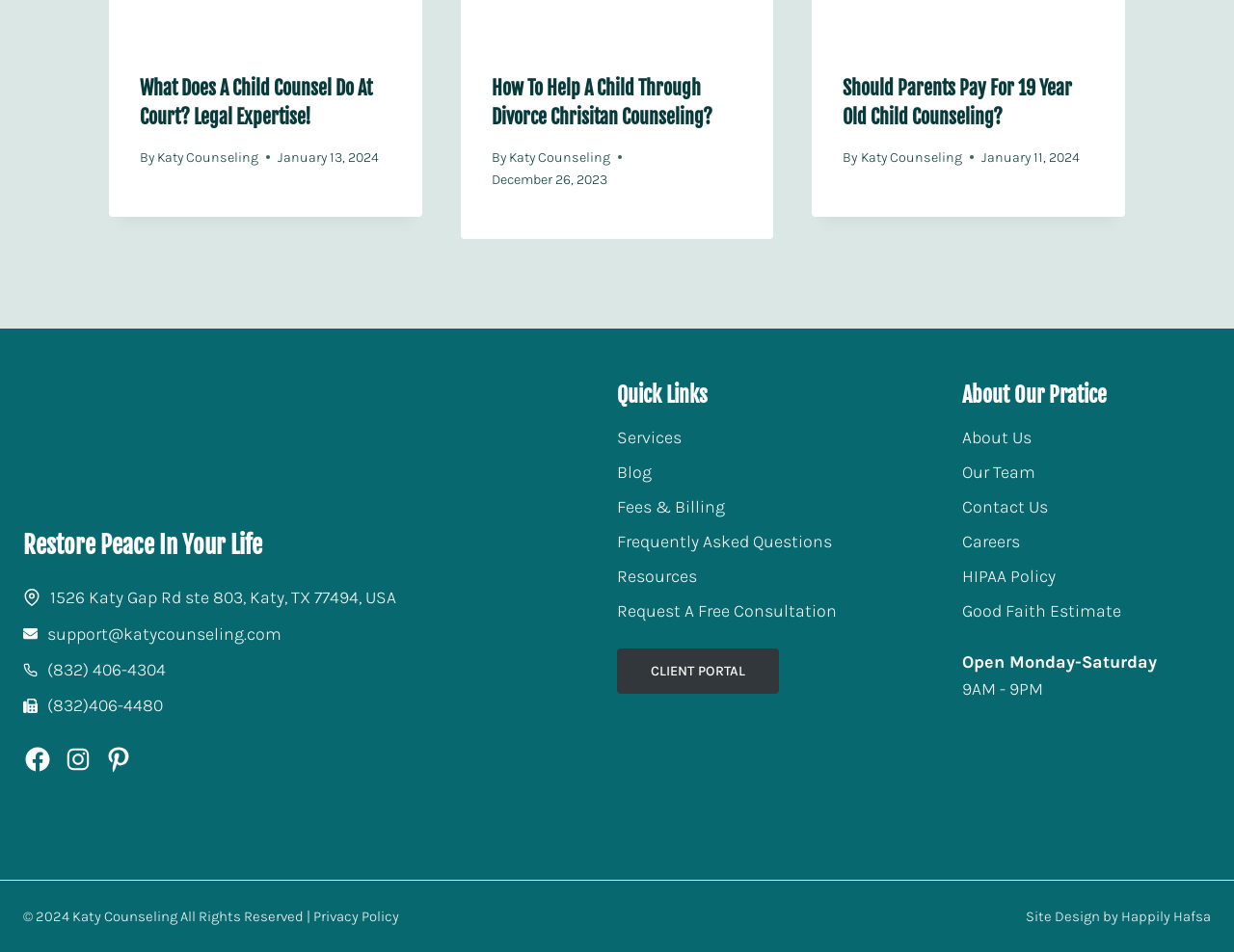What is the address of the counseling service?
Can you provide an in-depth and detailed response to the question?

The address of the counseling service can be found in the footer section of the webpage, where it is mentioned as a link '1526 Katy Gap Rd ste 803, Katy, TX 77494, USA'.